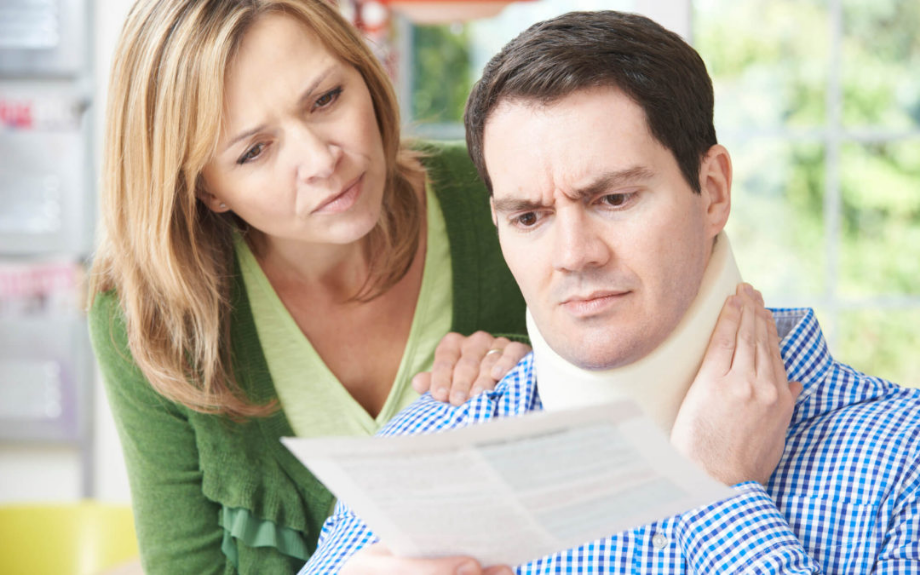Answer in one word or a short phrase: 
What is the man studying?

A document